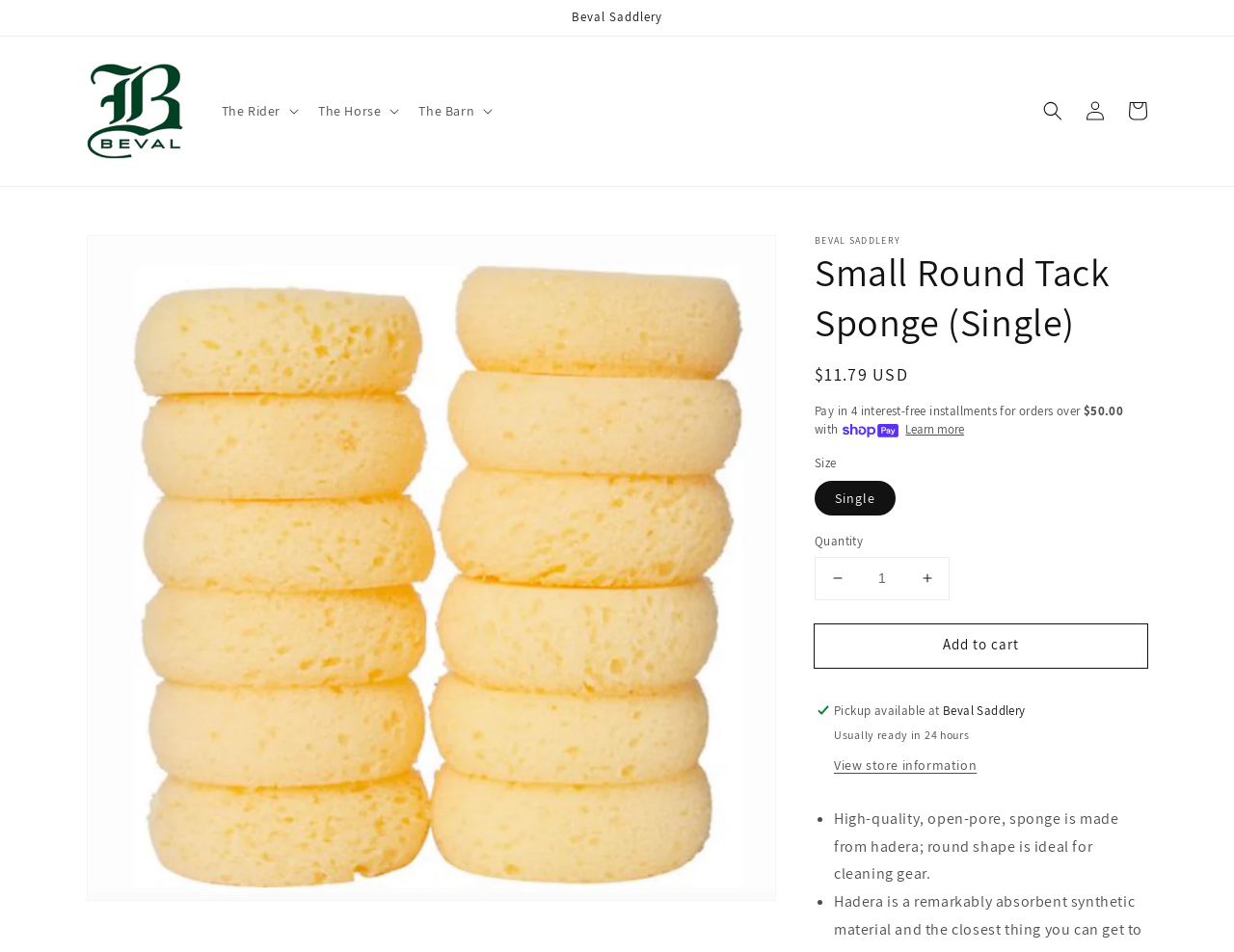Using the information in the image, give a comprehensive answer to the question: 
What is the price of the Small Round Tack Sponge?

I found the price of the Small Round Tack Sponge by looking at the product information section, where it says 'Regular price' followed by the price '$11.79 USD'.